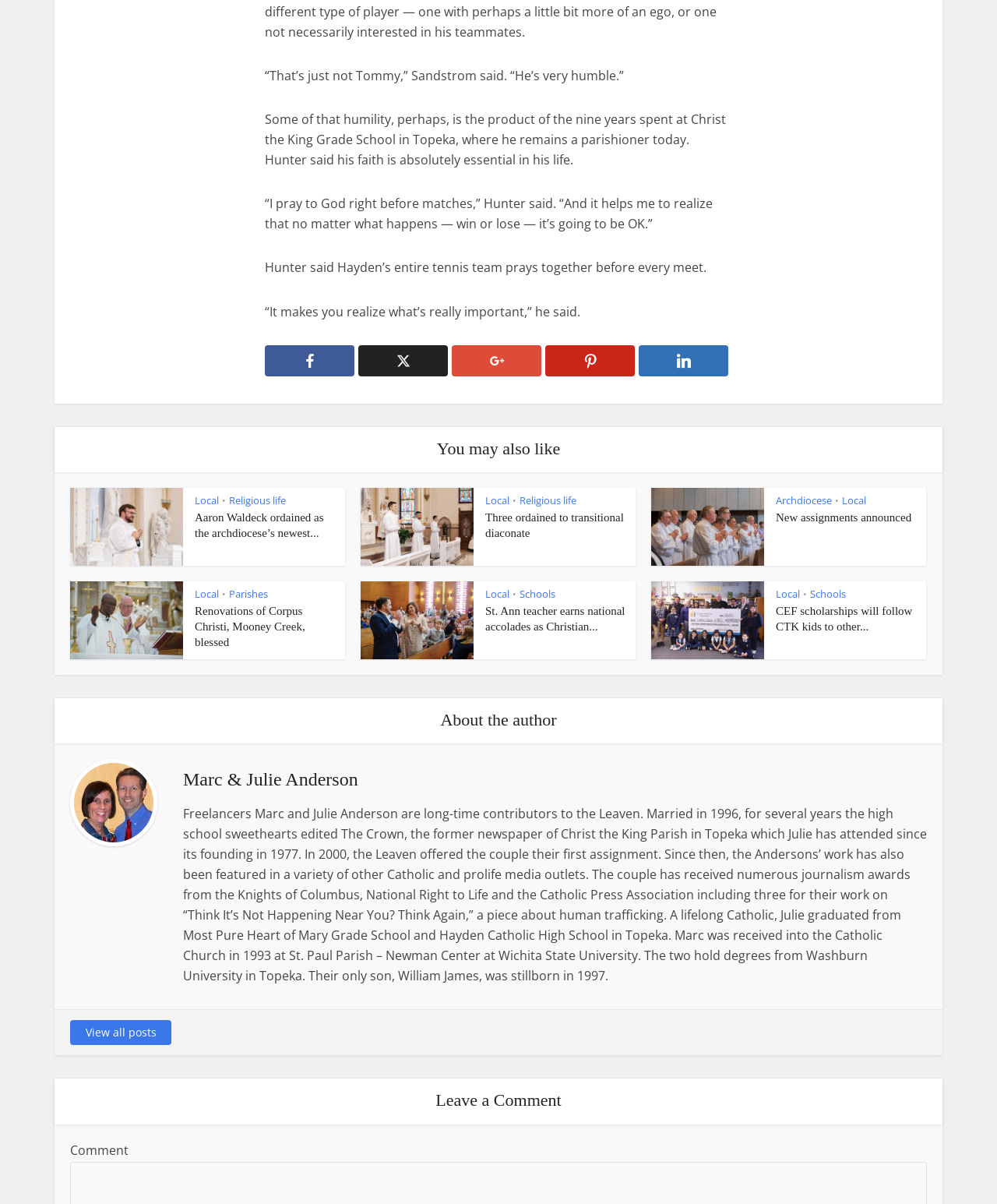Locate the bounding box coordinates of the clickable region to complete the following instruction: "Click on the 'Local' link."

[0.195, 0.41, 0.22, 0.421]